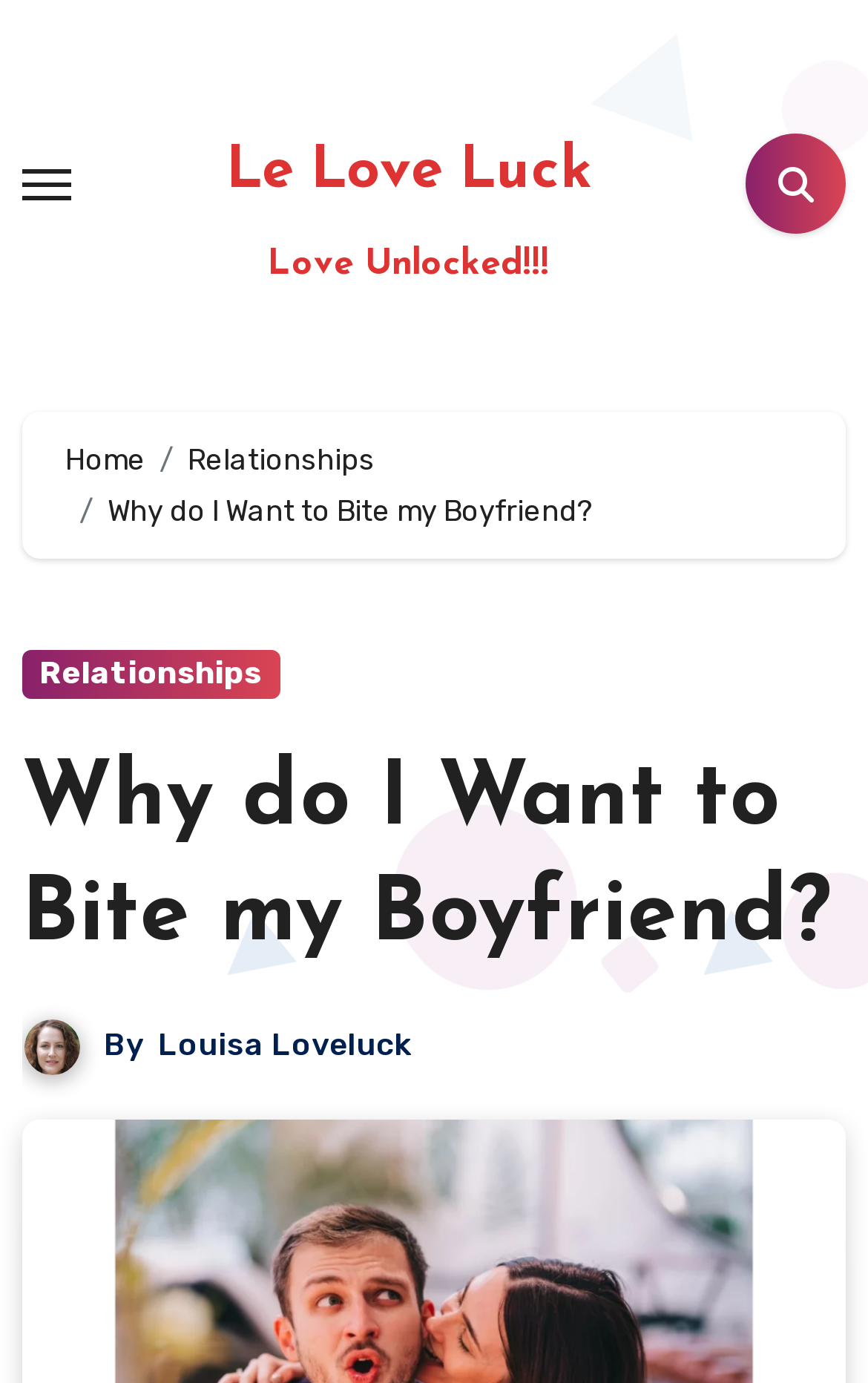Find the bounding box coordinates for the area that must be clicked to perform this action: "Visit Le Love Luck".

[0.26, 0.102, 0.681, 0.146]